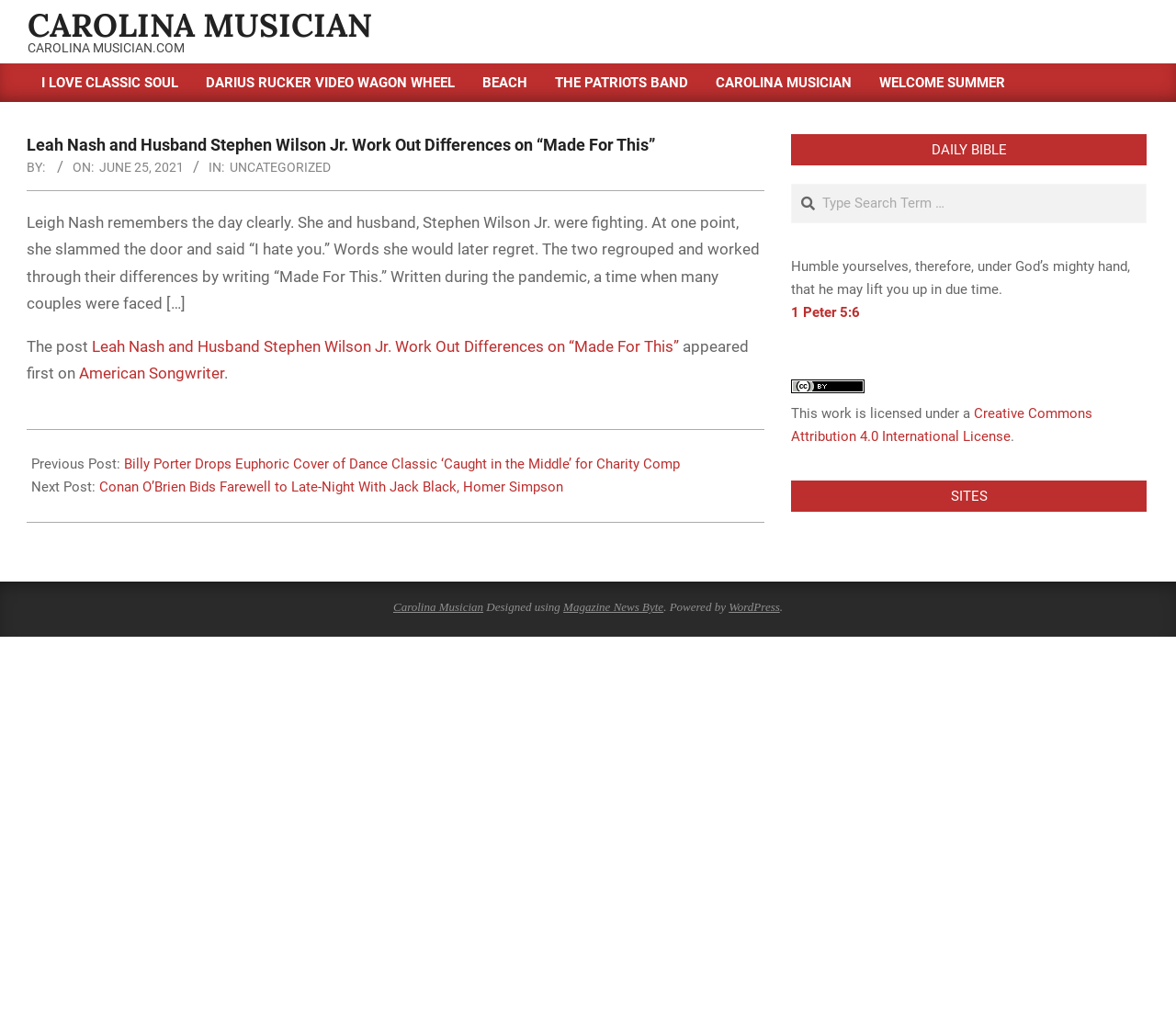Find the bounding box coordinates of the element you need to click on to perform this action: 'Search for a term'. The coordinates should be represented by four float values between 0 and 1, in the format [left, top, right, bottom].

[0.674, 0.181, 0.974, 0.218]